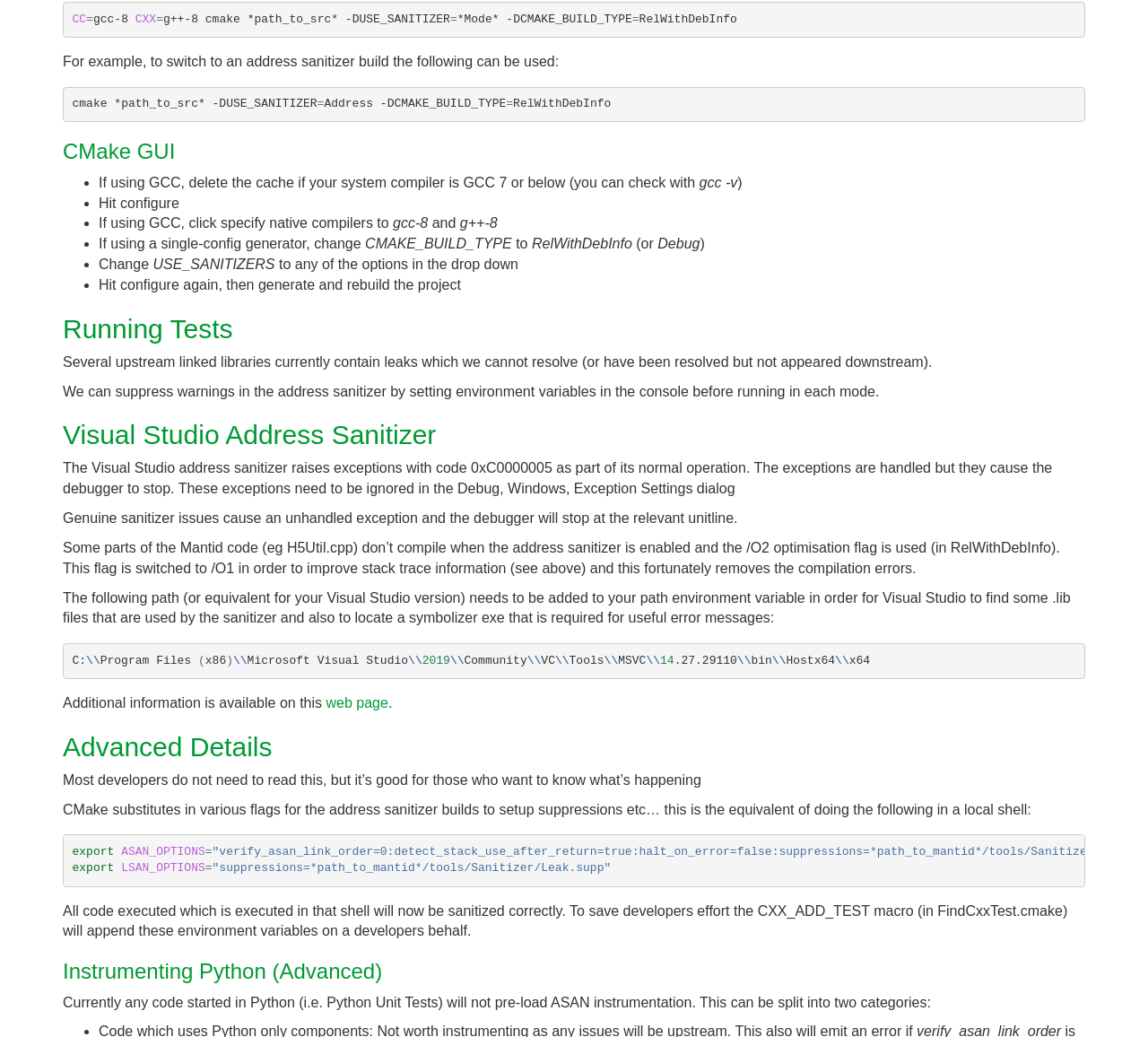For the element described, predict the bounding box coordinates as (top-left x, top-left y, bottom-right x, bottom-right y). All values should be between 0 and 1. Element description: Advanced Details

[0.055, 0.706, 0.237, 0.734]